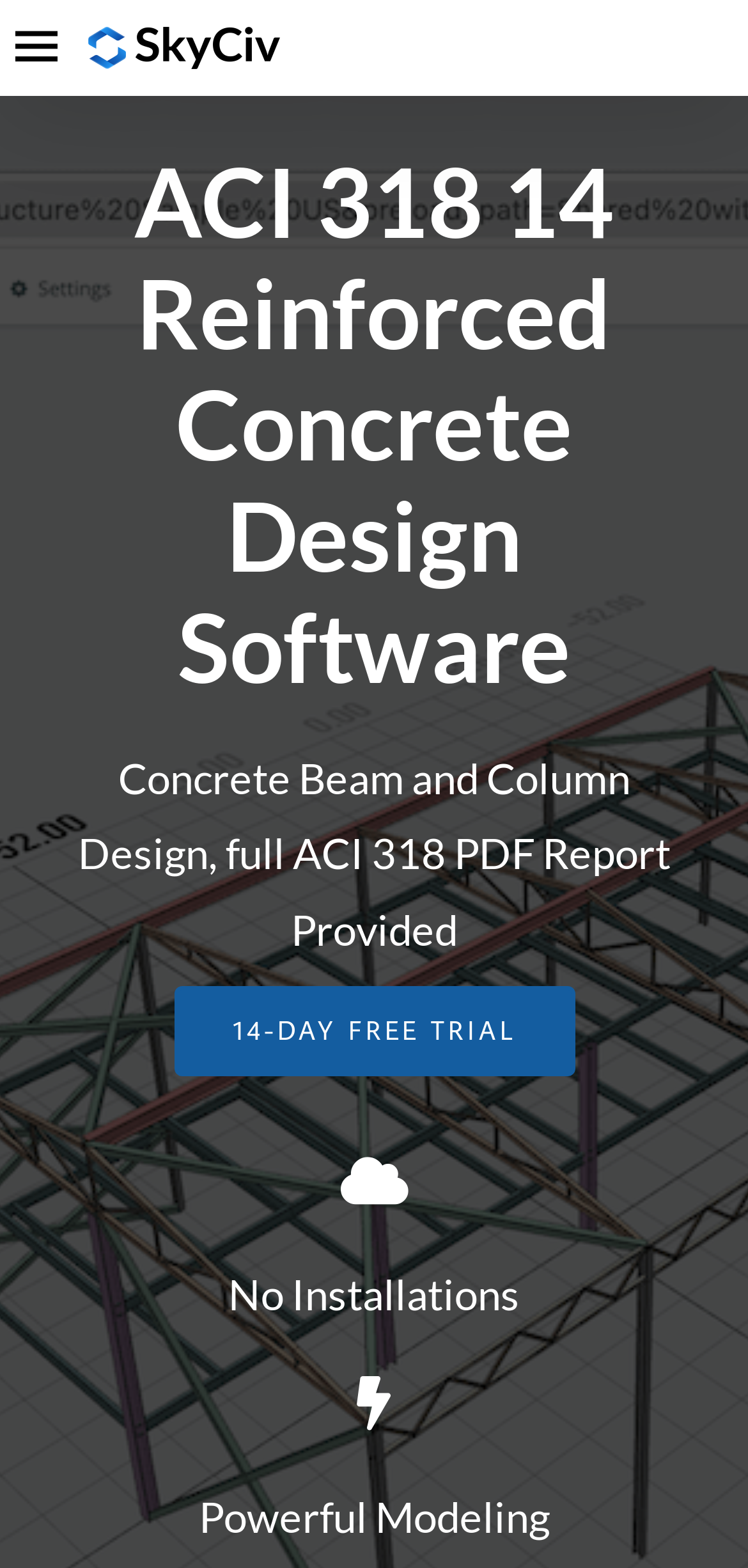Refer to the screenshot and answer the following question in detail:
What is the purpose of the software?

The software is designed to aid in the design and analysis of reinforced concrete structures, providing a comprehensive solution for engineers and architects. This is evident from the webpage's focus on concrete beam and column design, and the provision of a full ACI 318 PDF report.